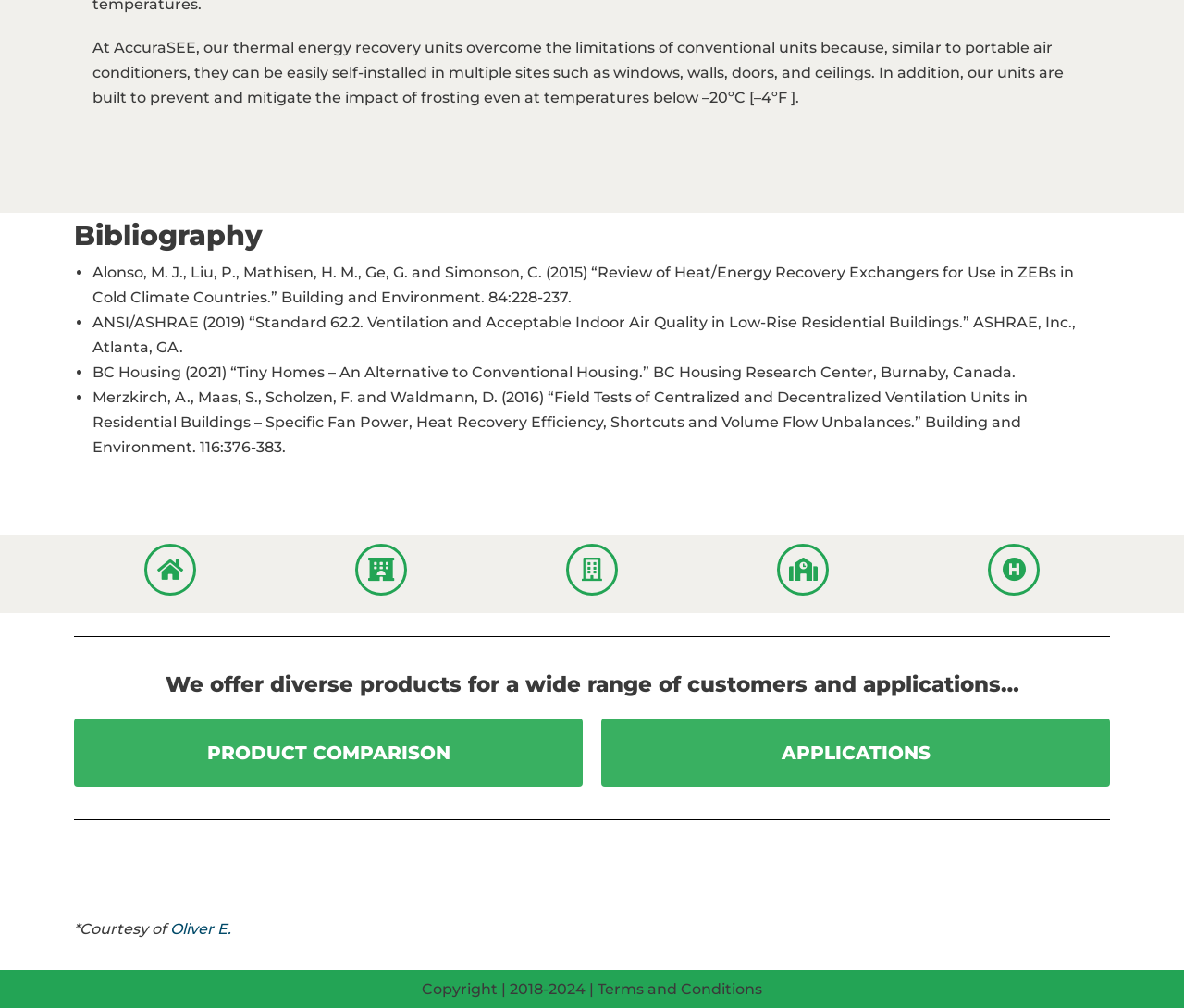What is the main application of AccuraSEE's thermal energy recovery units?
Answer the question based on the image using a single word or a brief phrase.

Windows, walls, doors, and ceilings